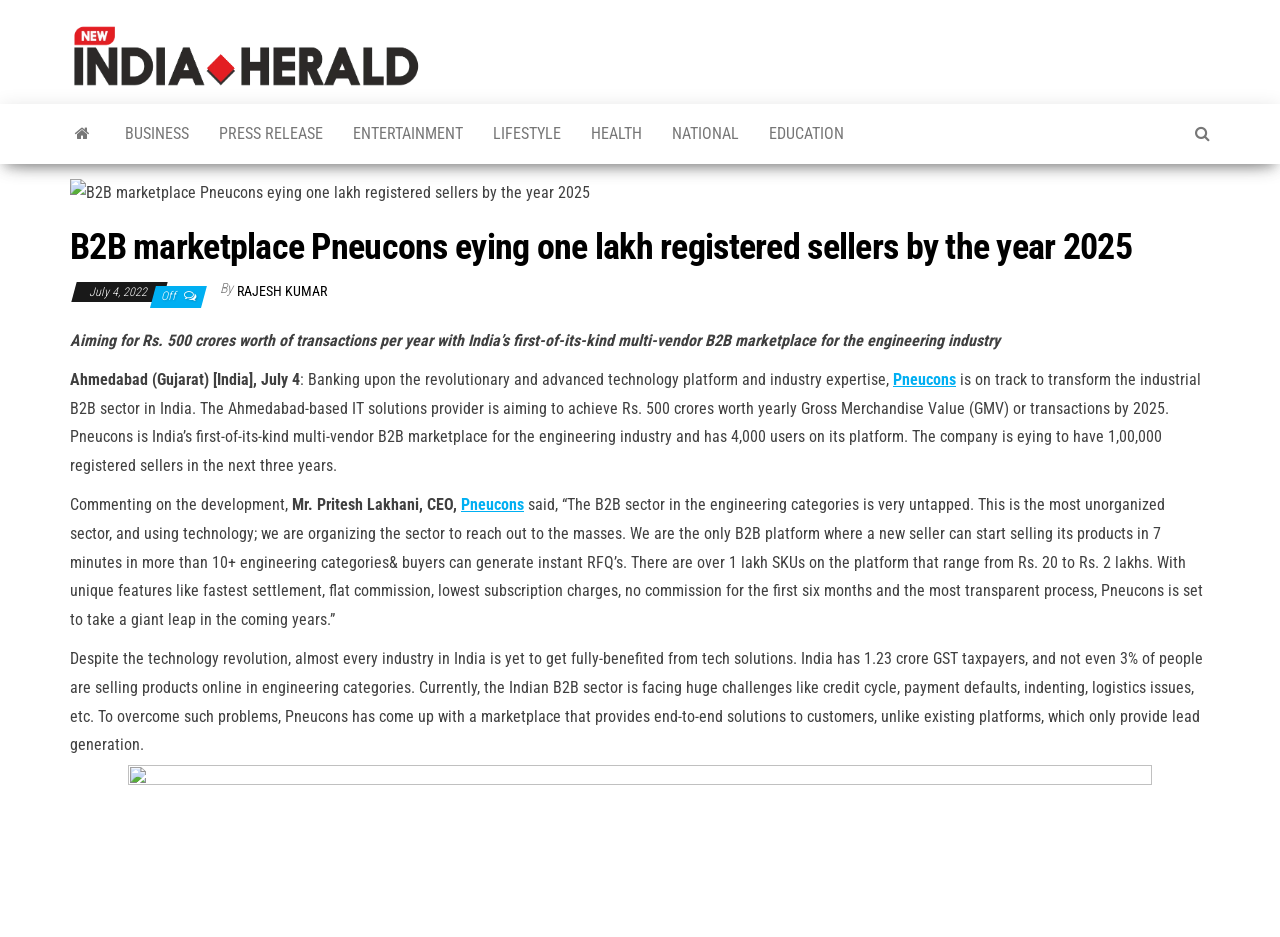What is the target of Pneucons in terms of registered sellers by 2025?
Refer to the screenshot and deliver a thorough answer to the question presented.

I found the answer by reading the text content of the webpage, specifically the sentence 'The company is eying to have 1,00,000 registered sellers in the next three years.' which mentions the target of Pneucons.